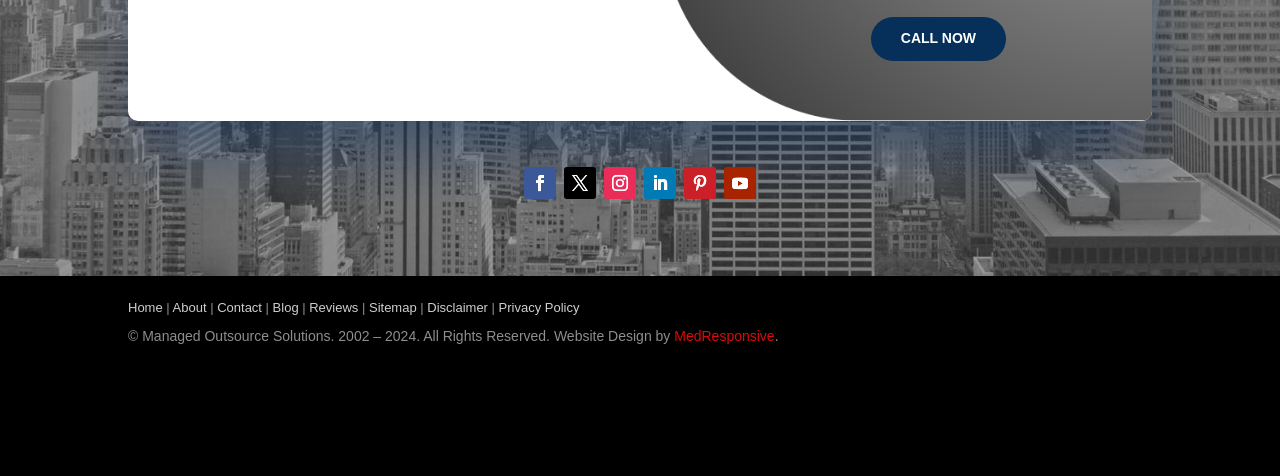Who designed the website?
Refer to the image and provide a detailed answer to the question.

The website was designed by 'MedResponsive' which is a link element located at the bottom of the webpage with a bounding box of [0.527, 0.689, 0.605, 0.723].